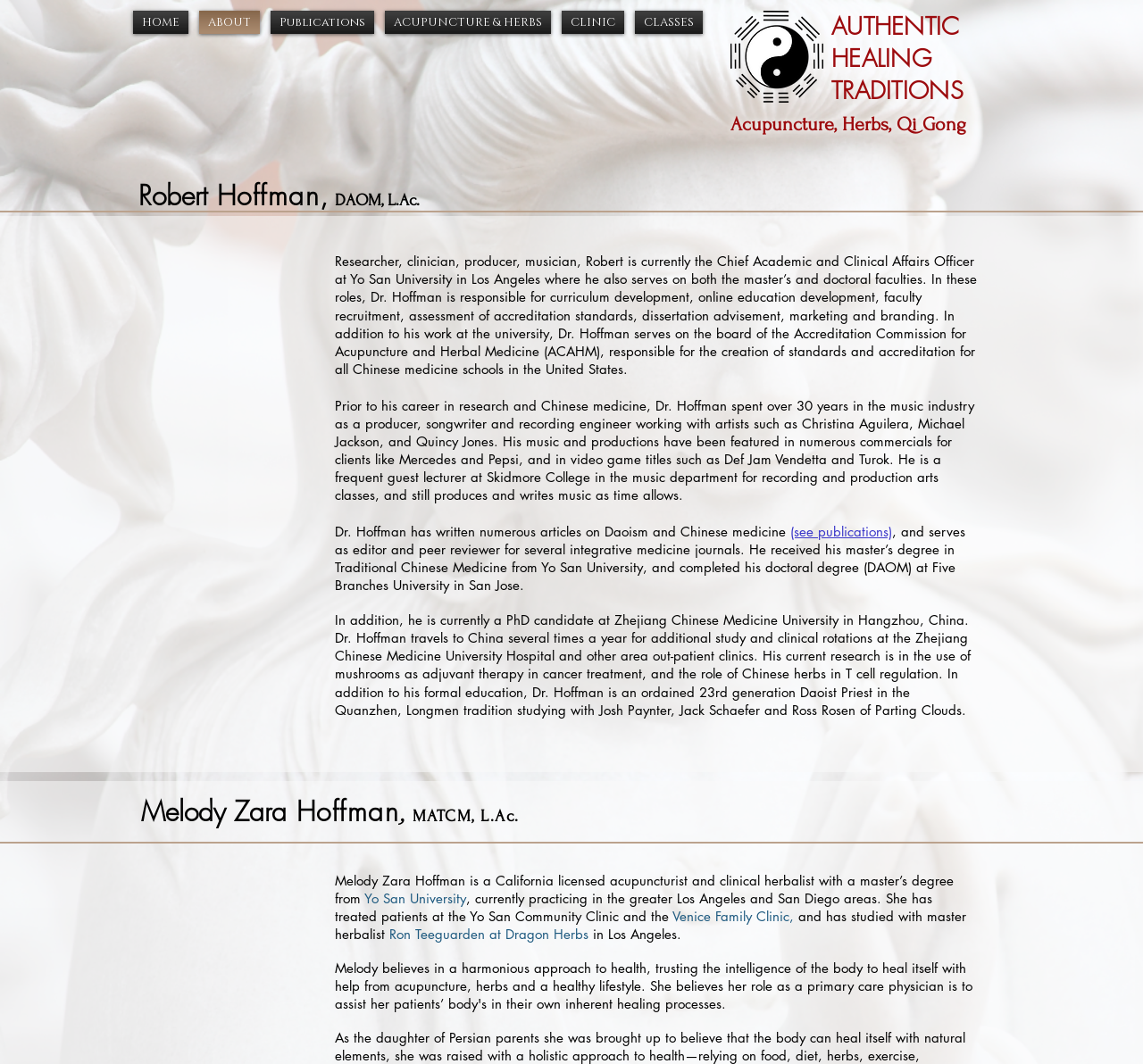Highlight the bounding box coordinates of the element that should be clicked to carry out the following instruction: "Learn more about Melody Zara Hoffman". The coordinates must be given as four float numbers ranging from 0 to 1, i.e., [left, top, right, bottom].

[0.123, 0.746, 0.498, 0.78]